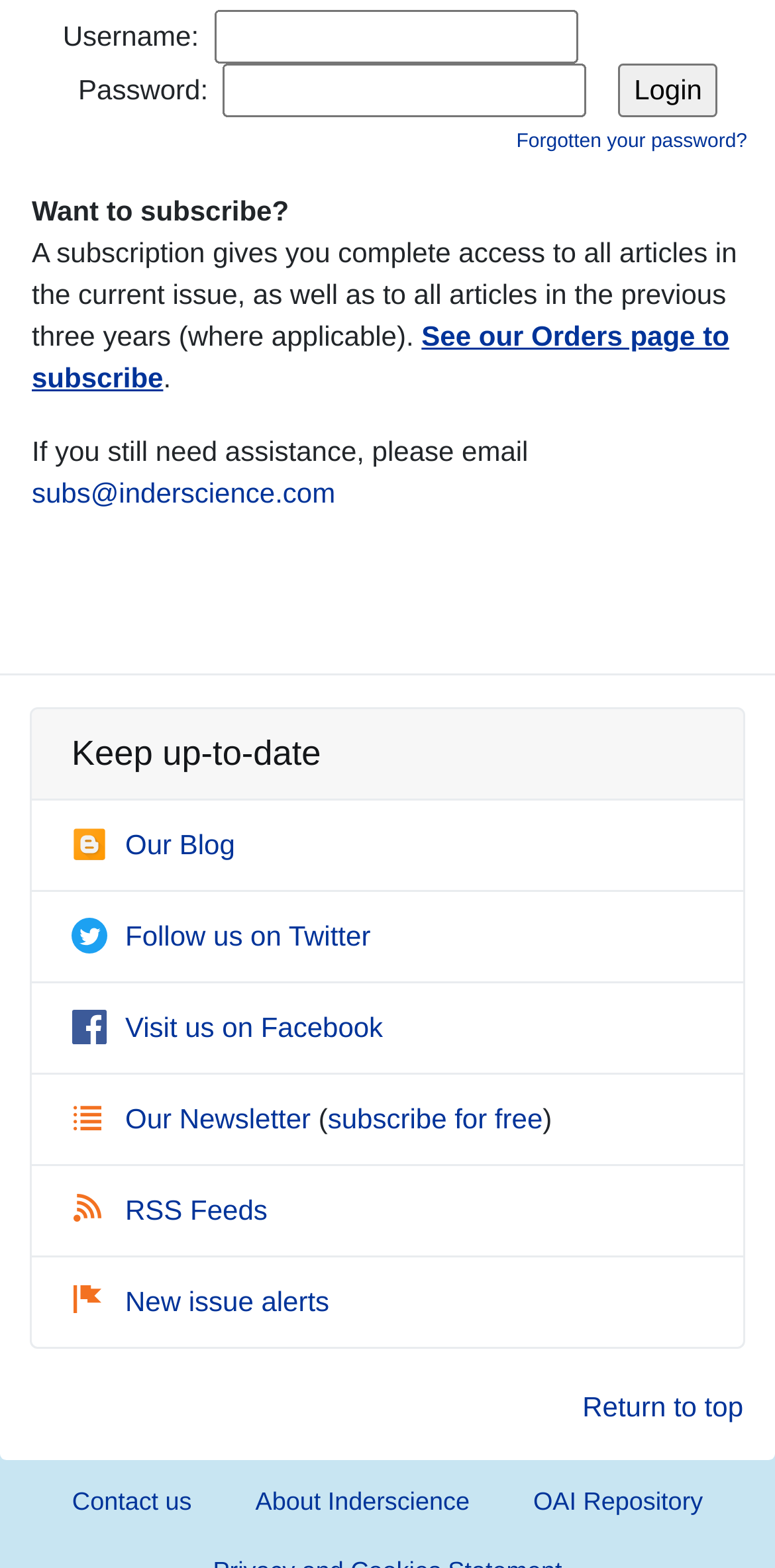Please identify the bounding box coordinates of the clickable element to fulfill the following instruction: "Click login". The coordinates should be four float numbers between 0 and 1, i.e., [left, top, right, bottom].

[0.798, 0.041, 0.926, 0.075]